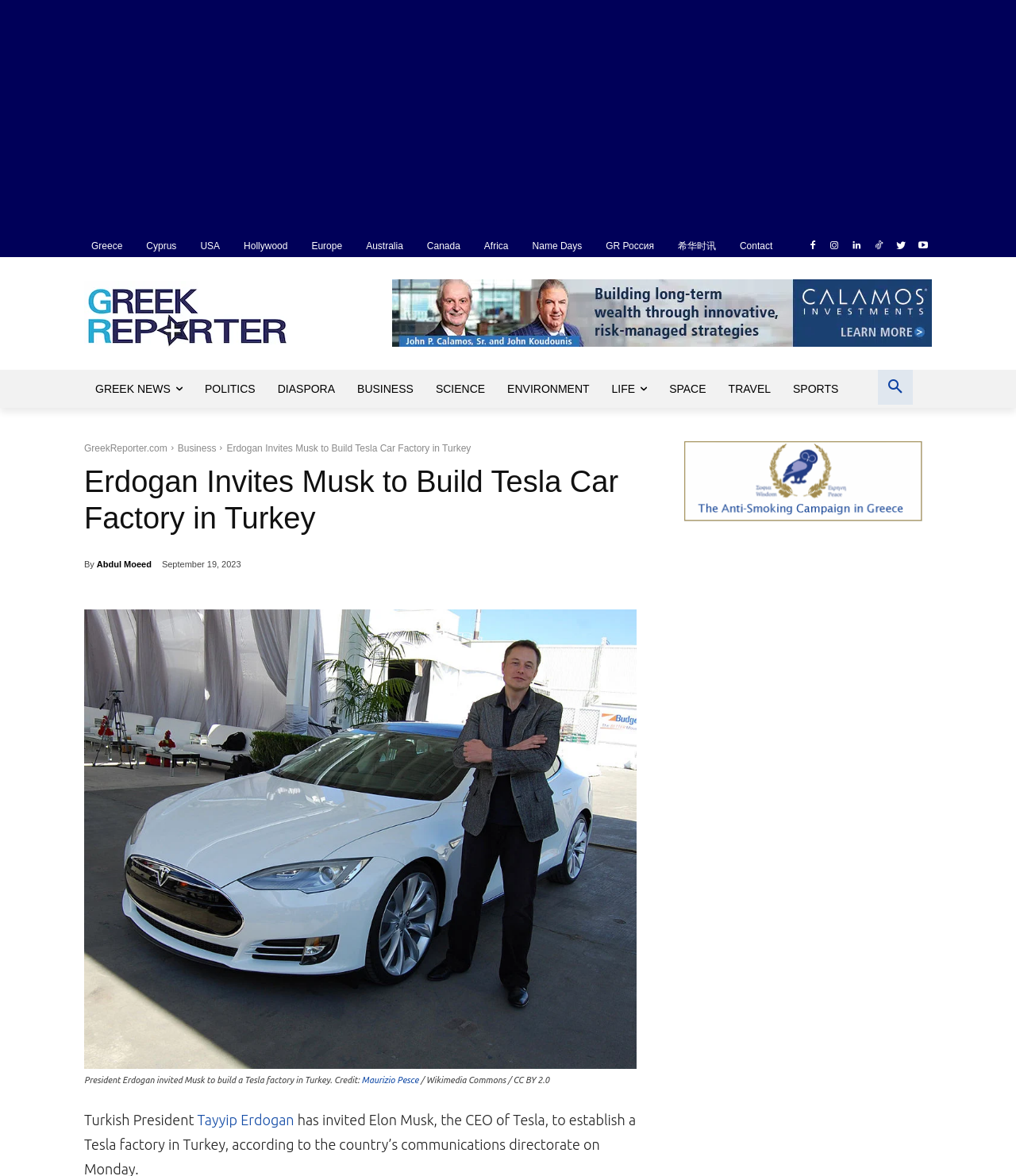Determine the bounding box coordinates for the region that must be clicked to execute the following instruction: "Call the phone number".

None